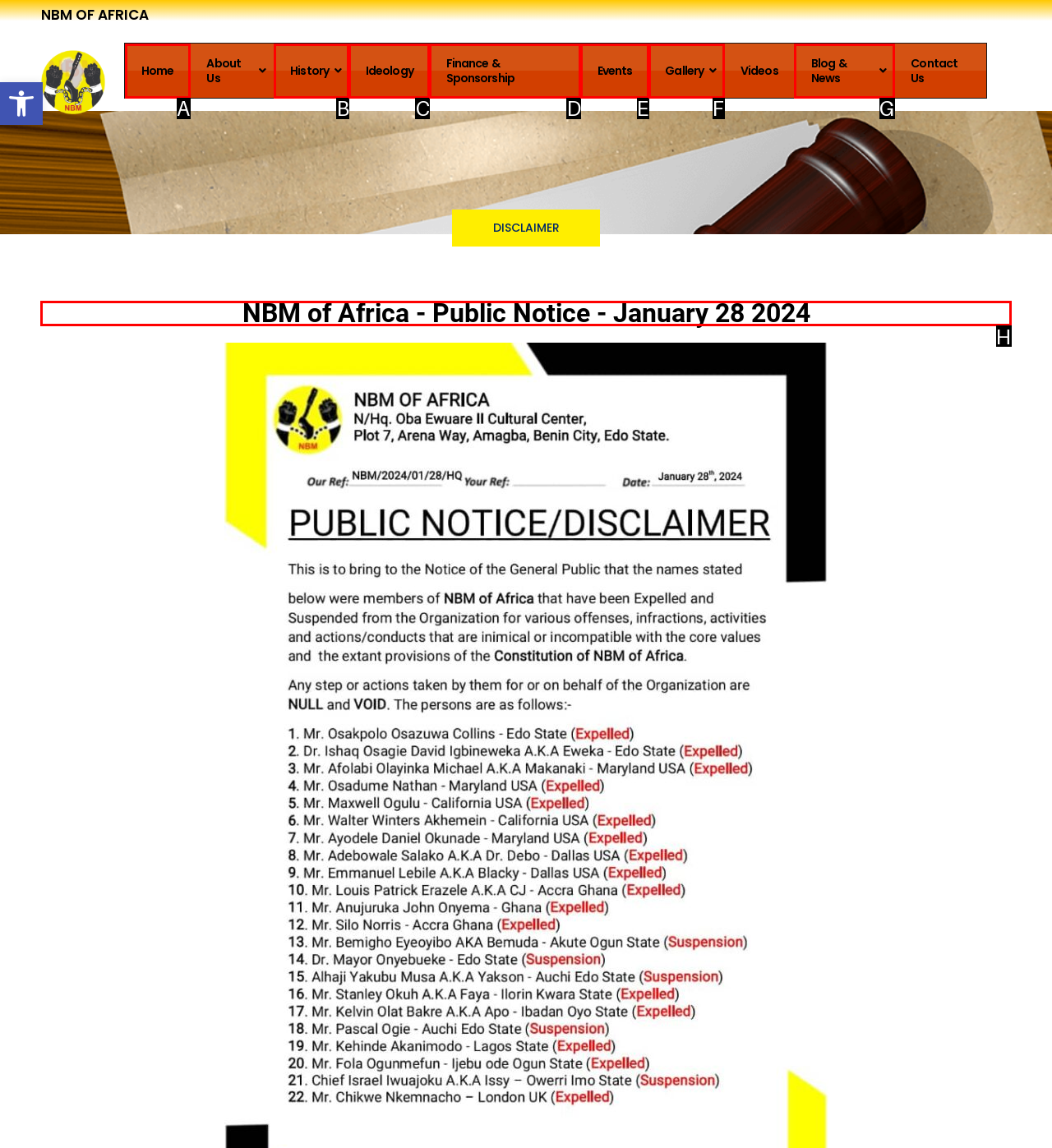Identify the HTML element to click to fulfill this task: Read the 'NBM of Africa - Public Notice - January 28 2024' heading
Answer with the letter from the given choices.

H